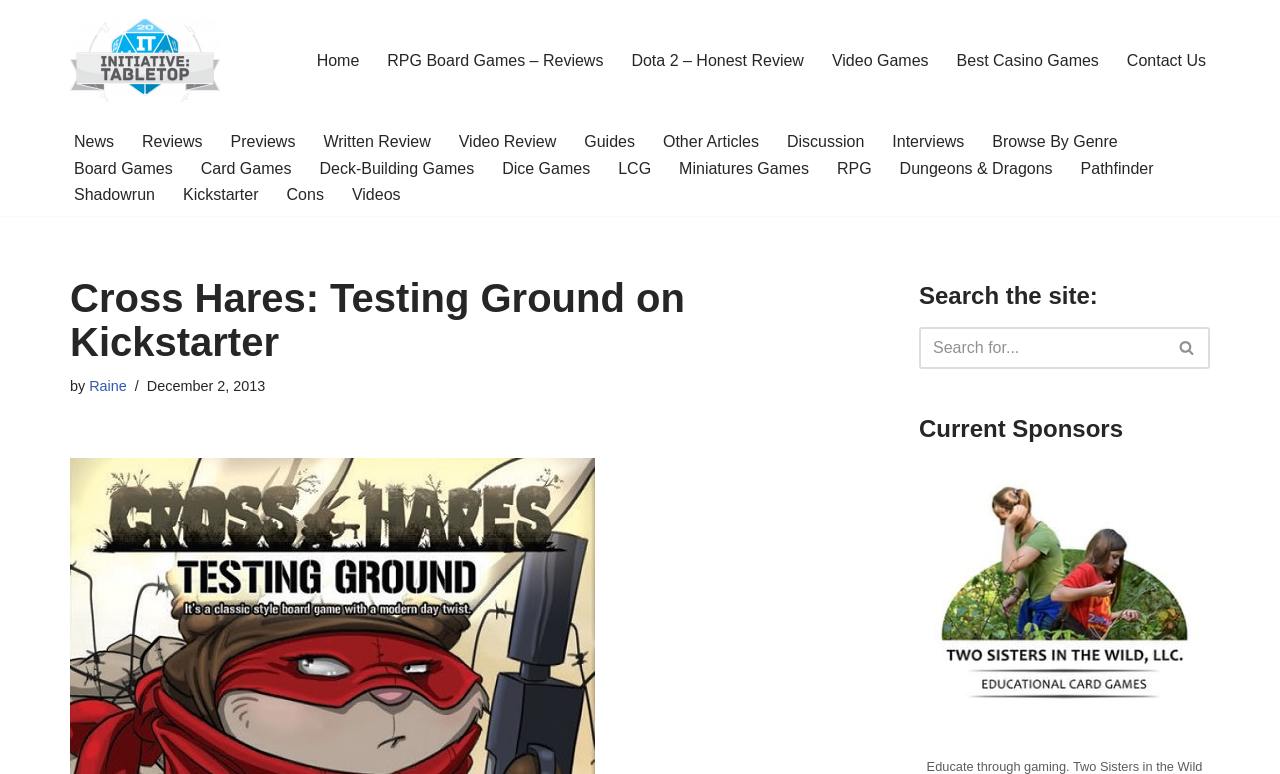Locate the bounding box coordinates of the clickable region necessary to complete the following instruction: "Click the 'Home' link". Provide the coordinates in the format of four float numbers between 0 and 1, i.e., [left, top, right, bottom].

[0.247, 0.06, 0.281, 0.095]